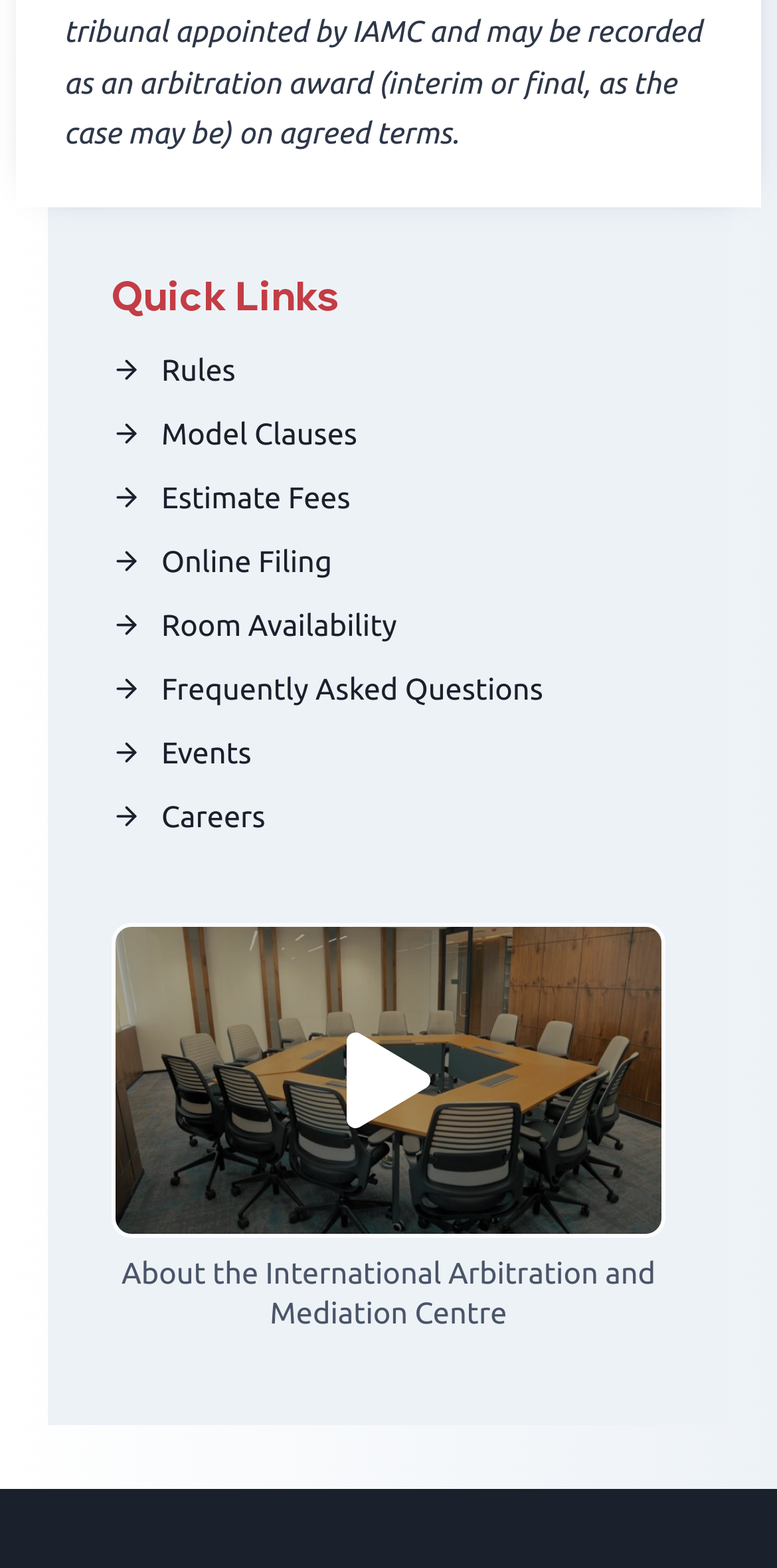Analyze the image and deliver a detailed answer to the question: What is the first quick link?

The first quick link is 'Rules' which is located at the top of the webpage, under the 'Quick Links' heading.